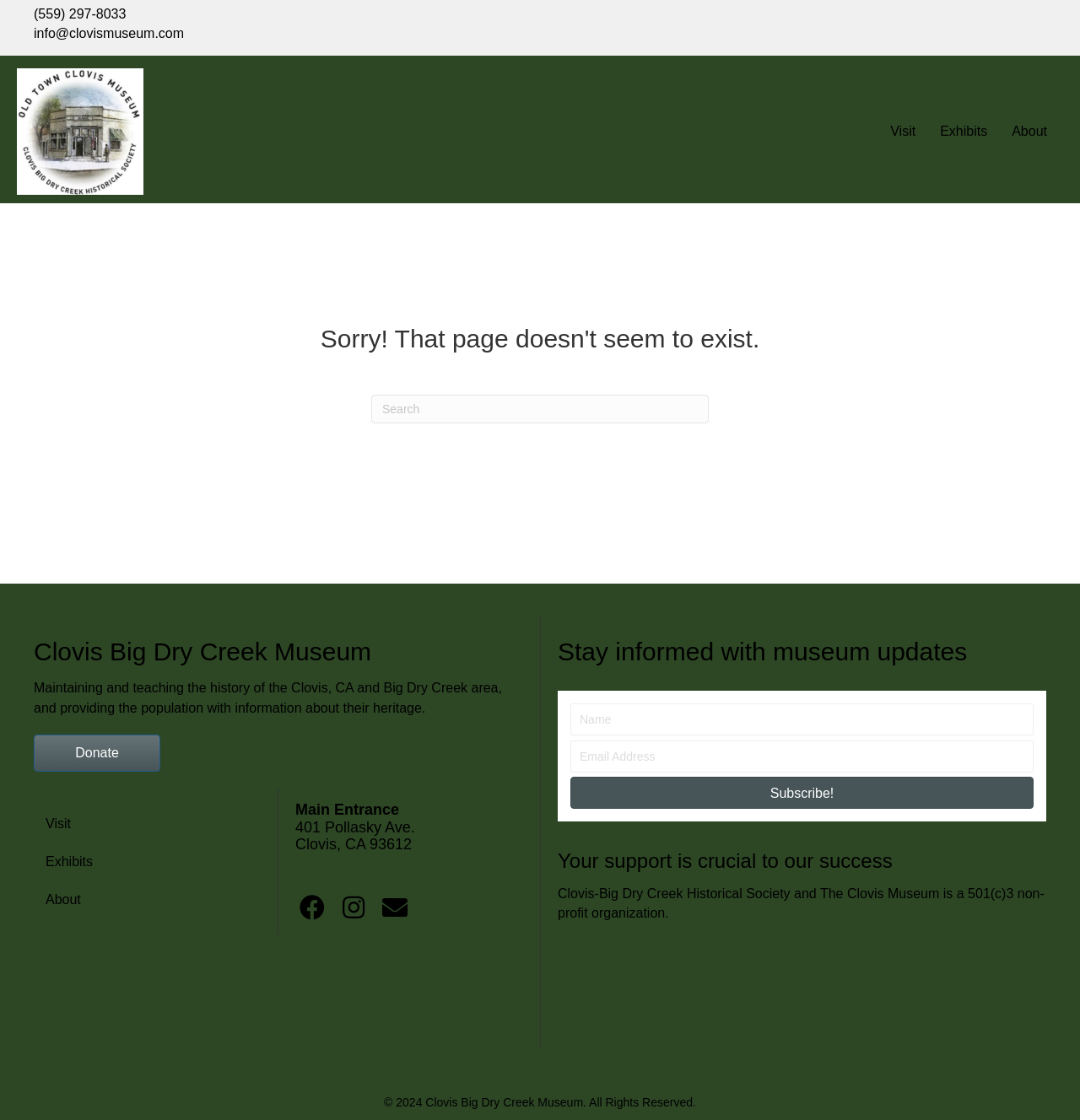Reply to the question with a single word or phrase:
What is the address of the museum?

401 Pollasky Ave.